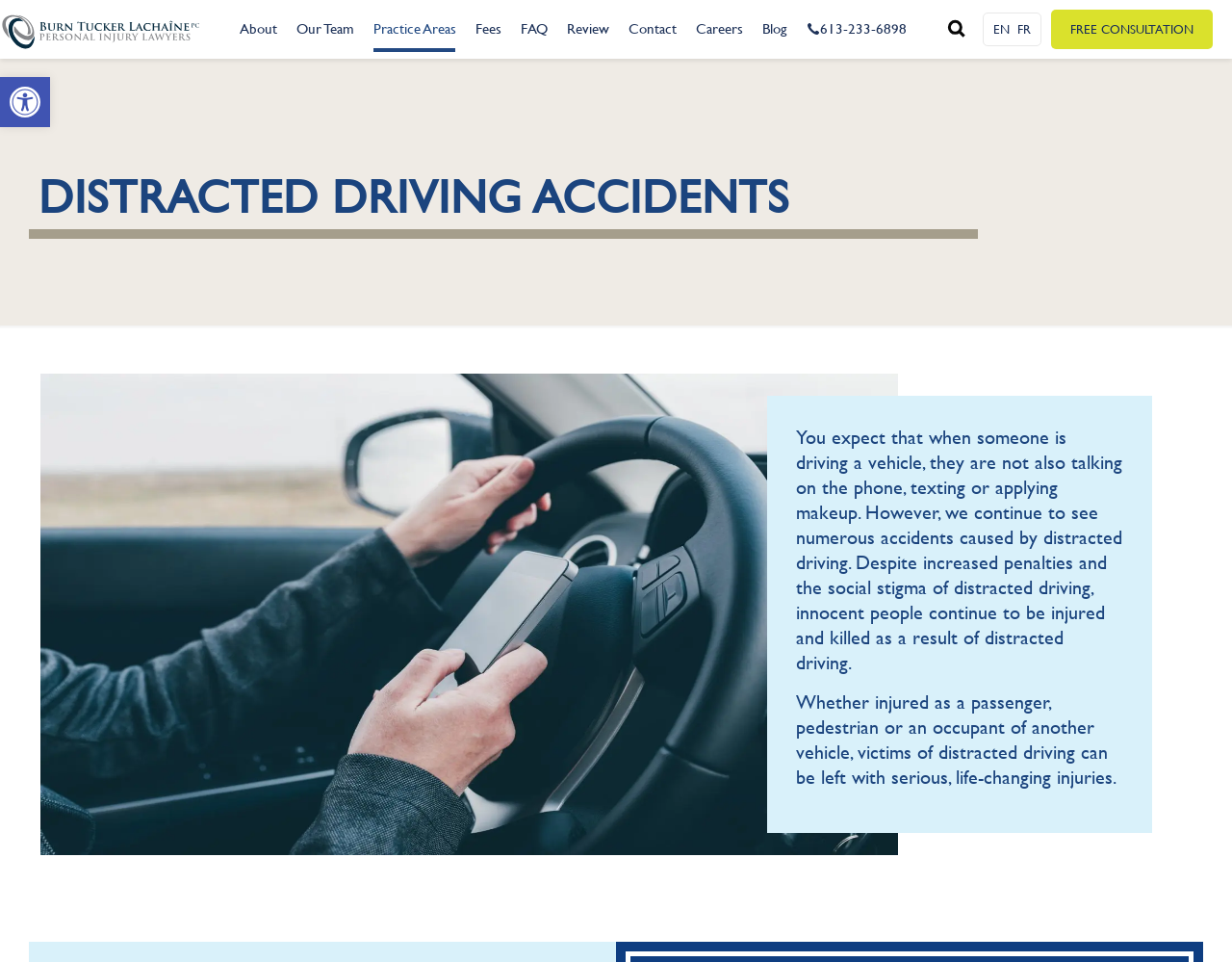Locate the bounding box coordinates of the clickable area to execute the instruction: "Read the blog". Provide the coordinates as four float numbers between 0 and 1, represented as [left, top, right, bottom].

[0.611, 0.0, 0.646, 0.06]